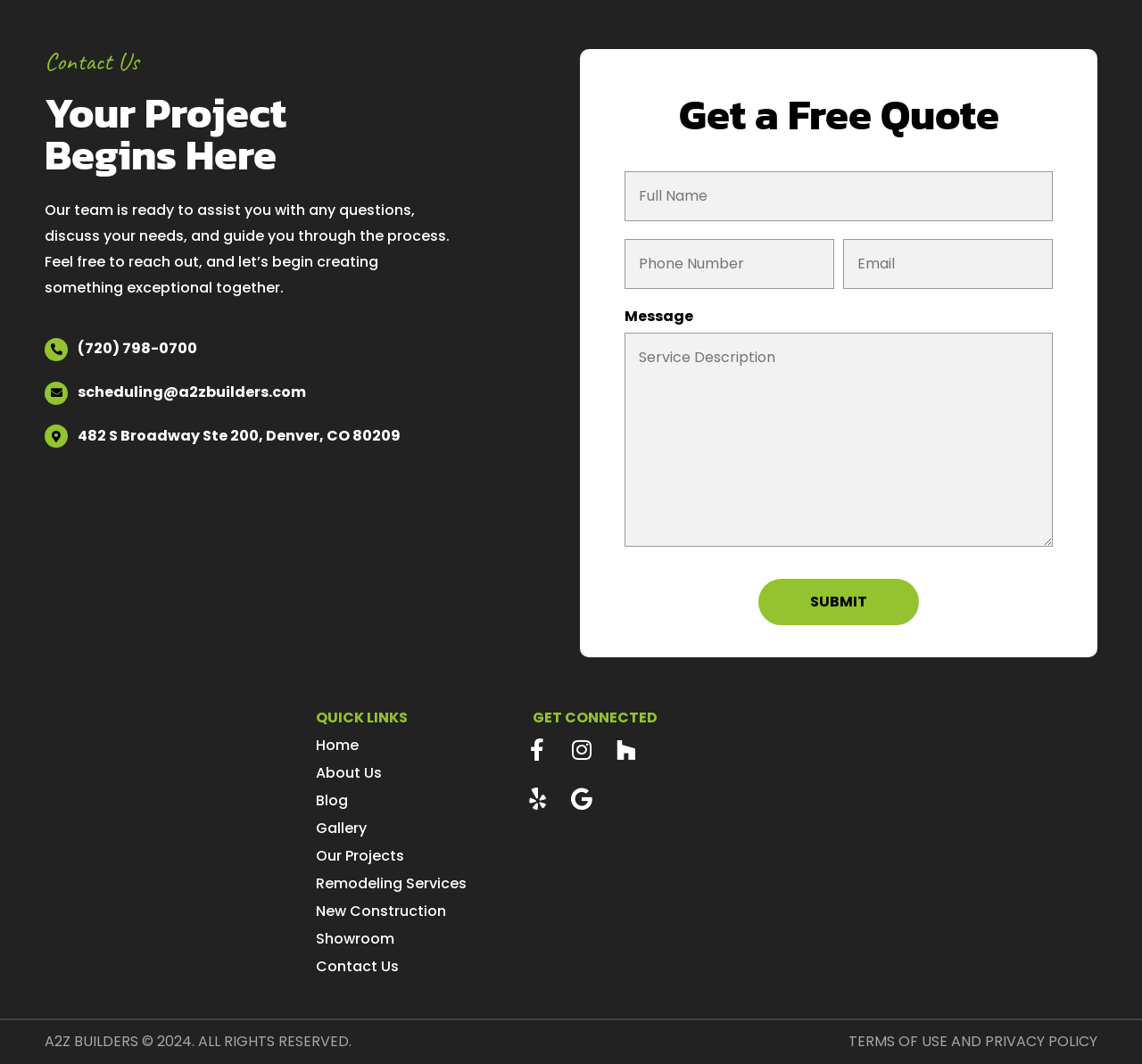Please identify the bounding box coordinates of the element I should click to complete this instruction: 'Send an email to scheduling@a2zbuilders.com'. The coordinates should be given as four float numbers between 0 and 1, like this: [left, top, right, bottom].

[0.068, 0.359, 0.268, 0.378]